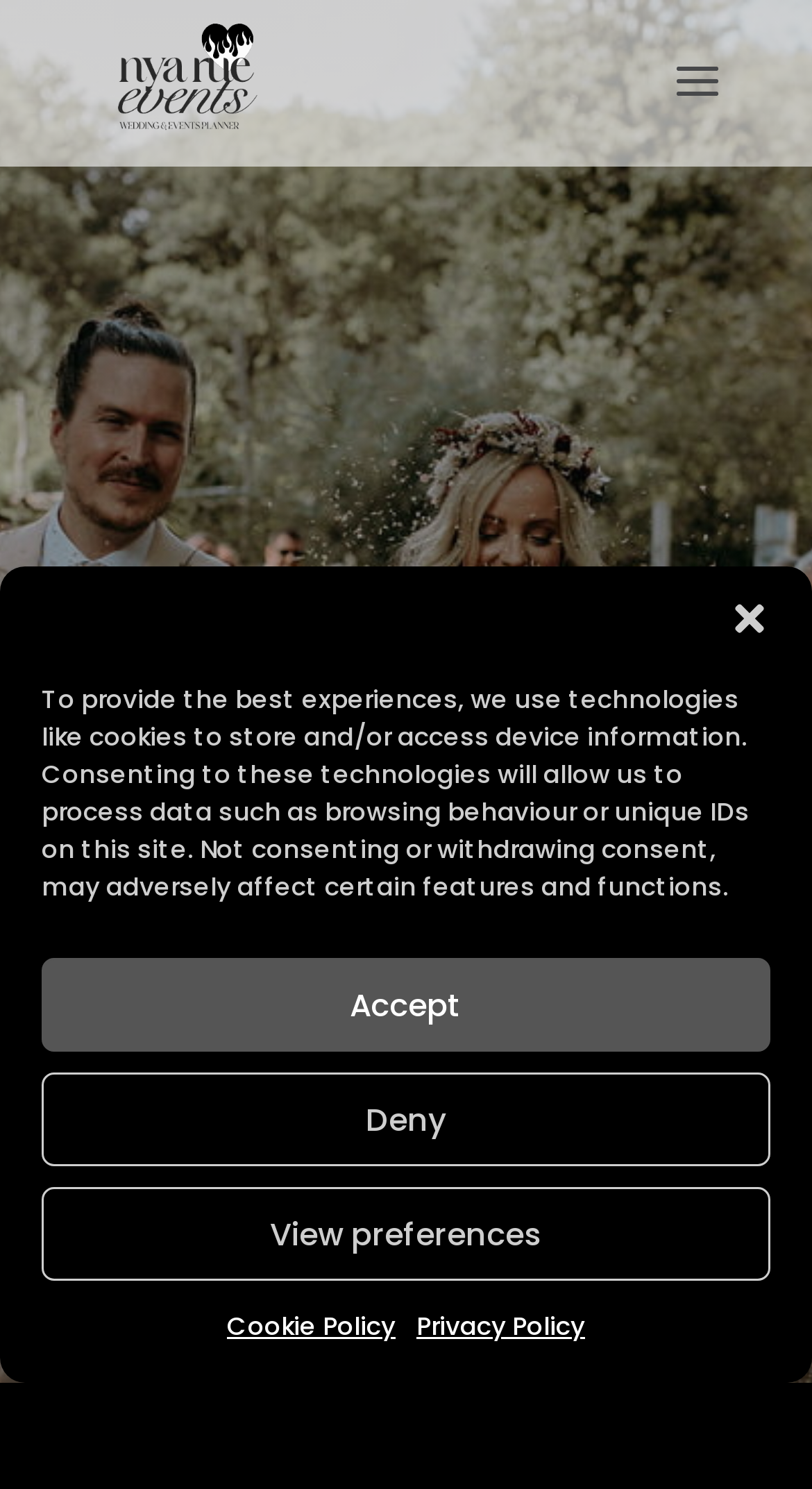How many buttons are in the cookie consent dialog?
Provide a fully detailed and comprehensive answer to the question.

I counted the buttons in the cookie consent dialog, which are 'Close dialogue', 'Accept', 'Deny', and 'View preferences', and found that there are 4 buttons in total.